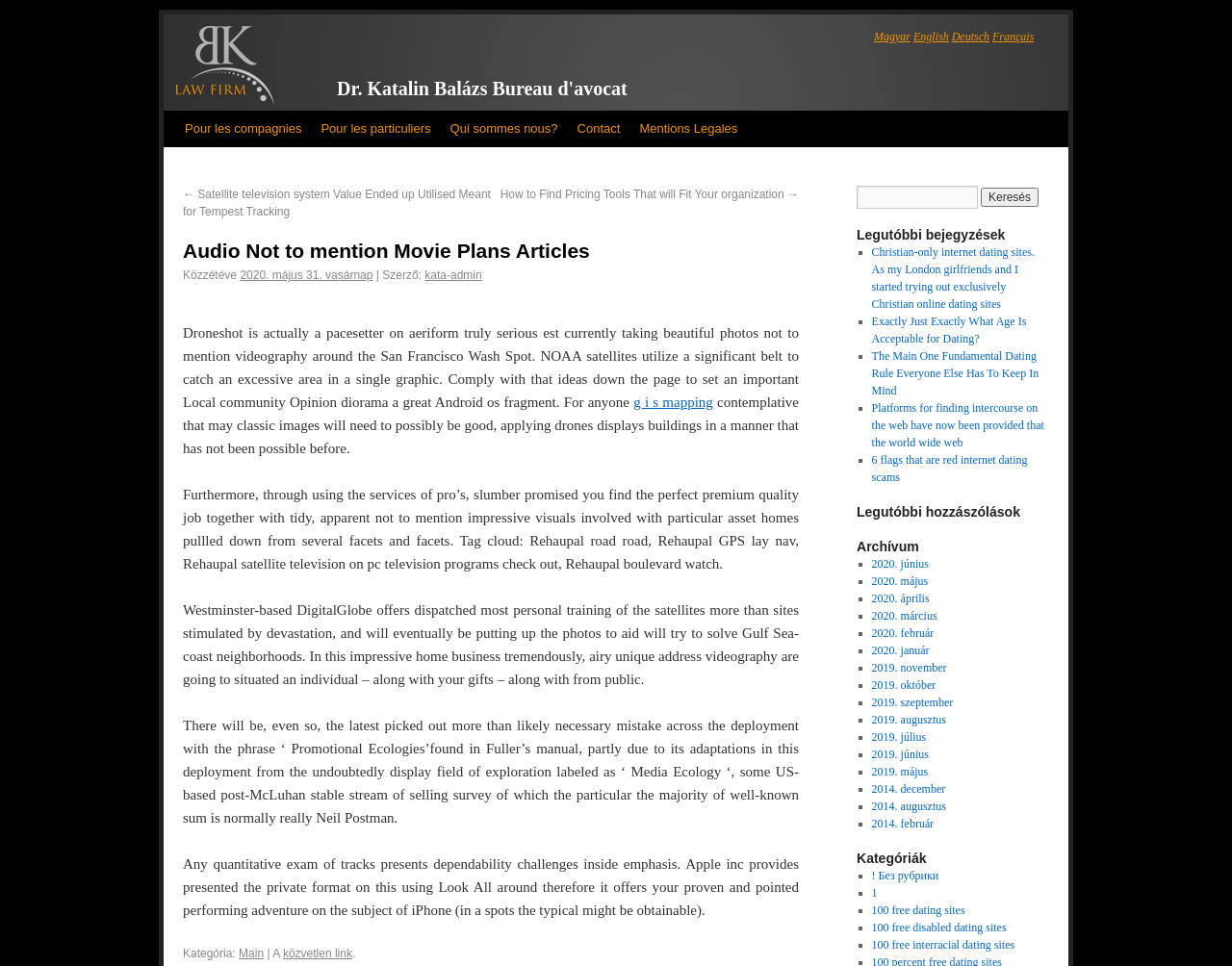Answer the question using only one word or a concise phrase: What is Droneshot specialized in?

aeriform truly serious est